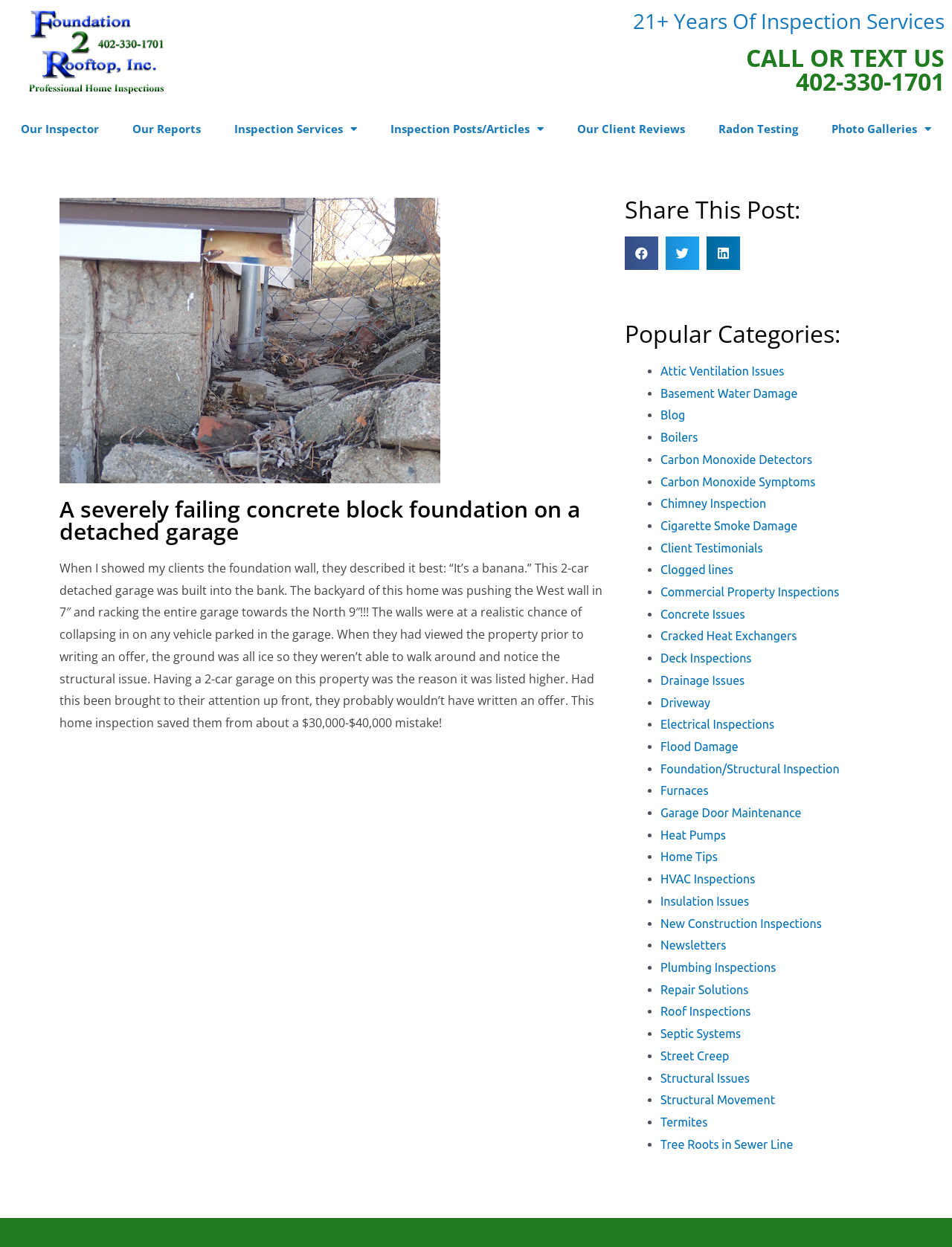Provide the bounding box coordinates of the HTML element described by the text: "Termites". The coordinates should be in the format [left, top, right, bottom] with values between 0 and 1.

[0.694, 0.894, 0.743, 0.905]